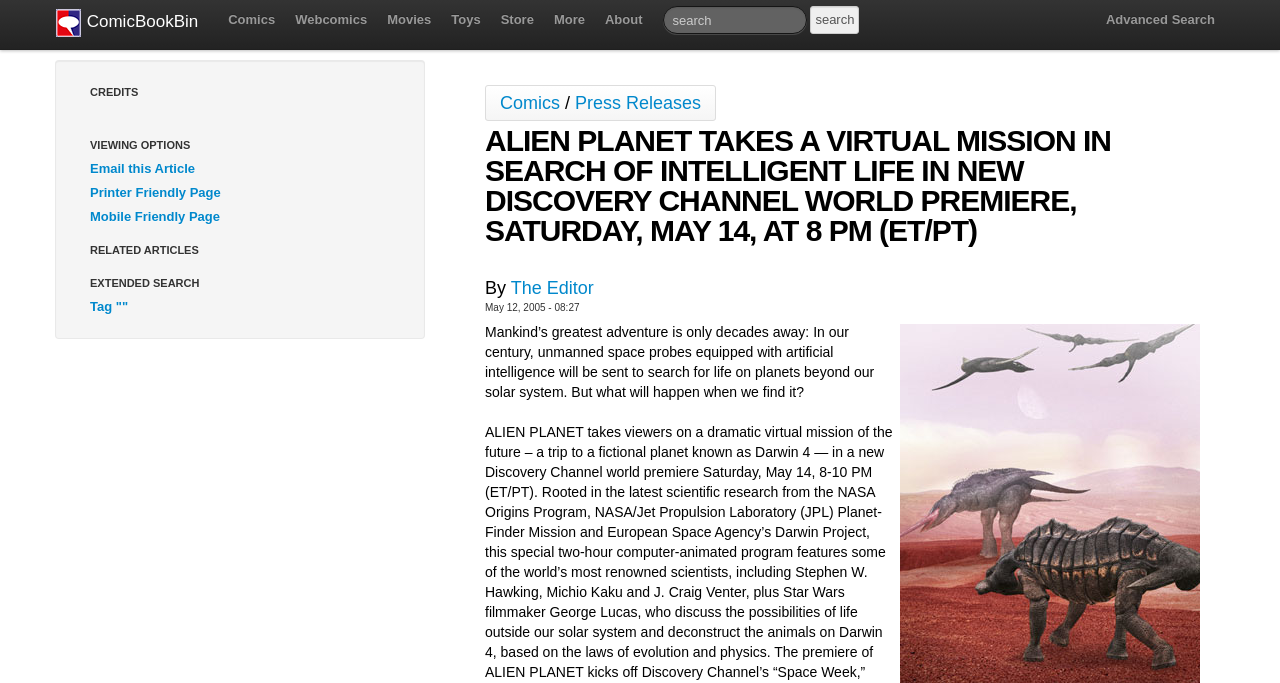Bounding box coordinates should be in the format (top-left x, top-left y, bottom-right x, bottom-right y) and all values should be floating point numbers between 0 and 1. Determine the bounding box coordinate for the UI element described as: The Editor

[0.399, 0.407, 0.464, 0.436]